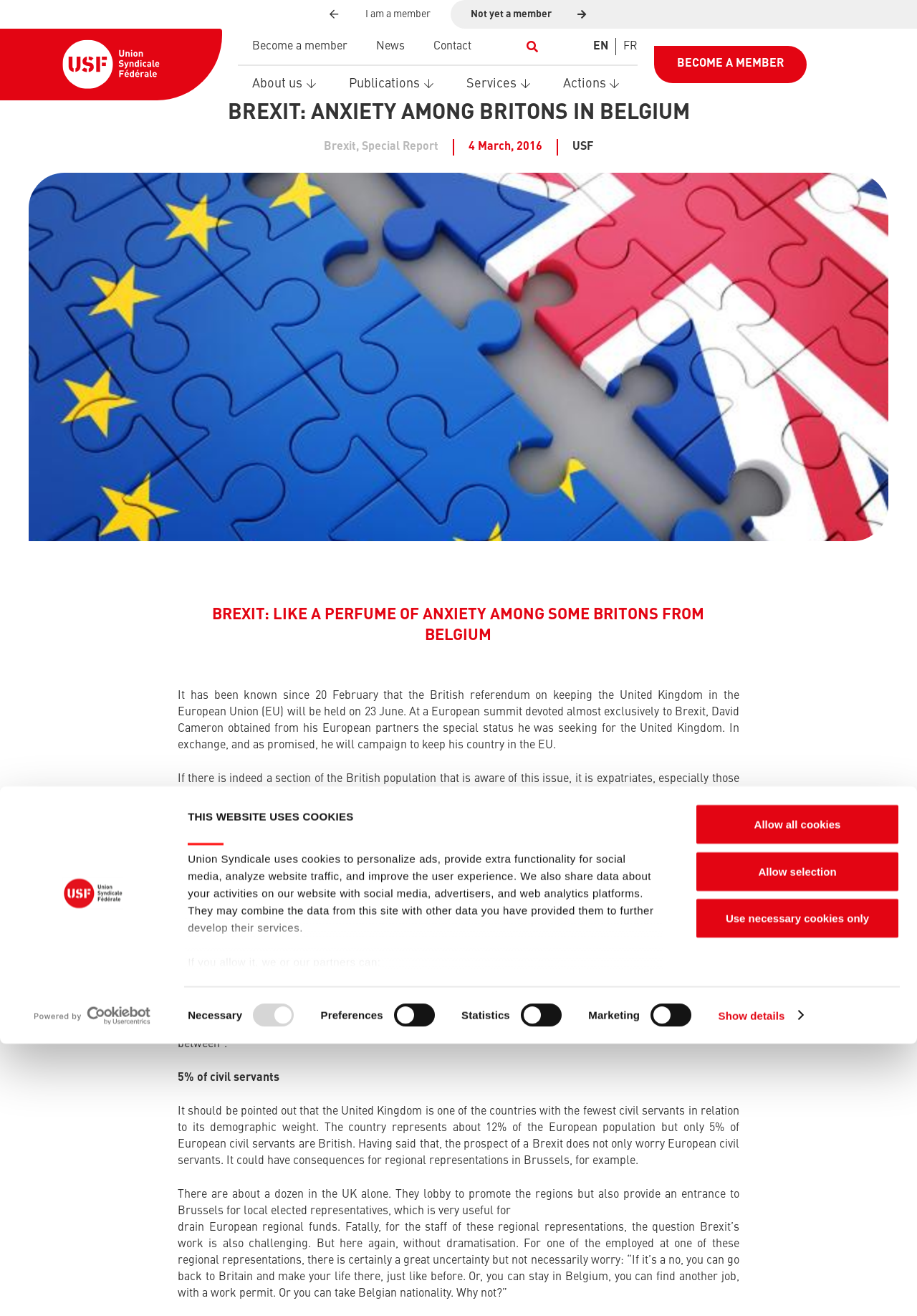Based on the element description: "News", identify the UI element and provide its bounding box coordinates. Use four float numbers between 0 and 1, [left, top, right, bottom].

[0.395, 0.022, 0.457, 0.049]